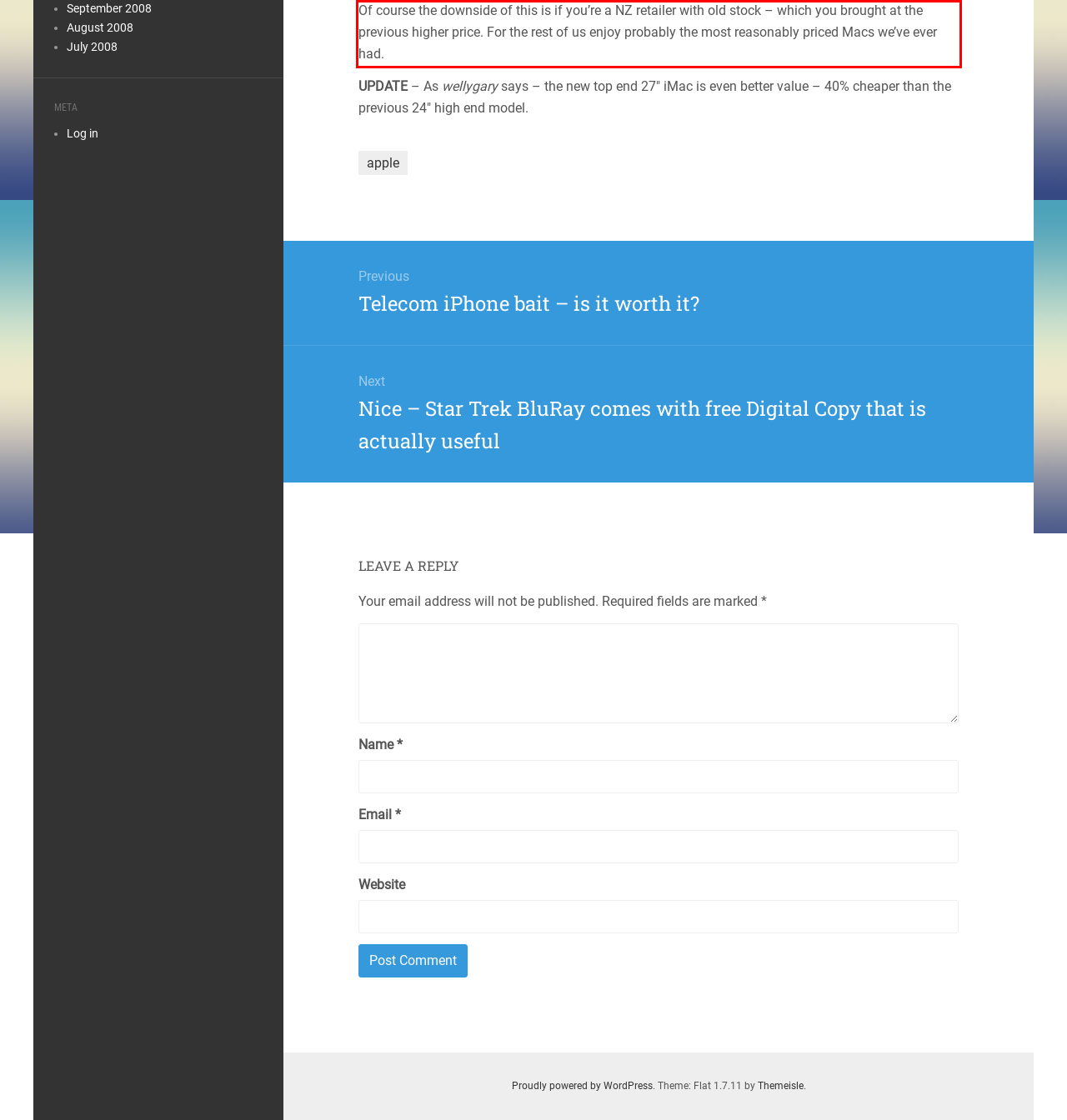You are presented with a screenshot containing a red rectangle. Extract the text found inside this red bounding box.

Of course the downside of this is if you’re a NZ retailer with old stock – which you brought at the previous higher price. For the rest of us enjoy probably the most reasonably priced Macs we’ve ever had.